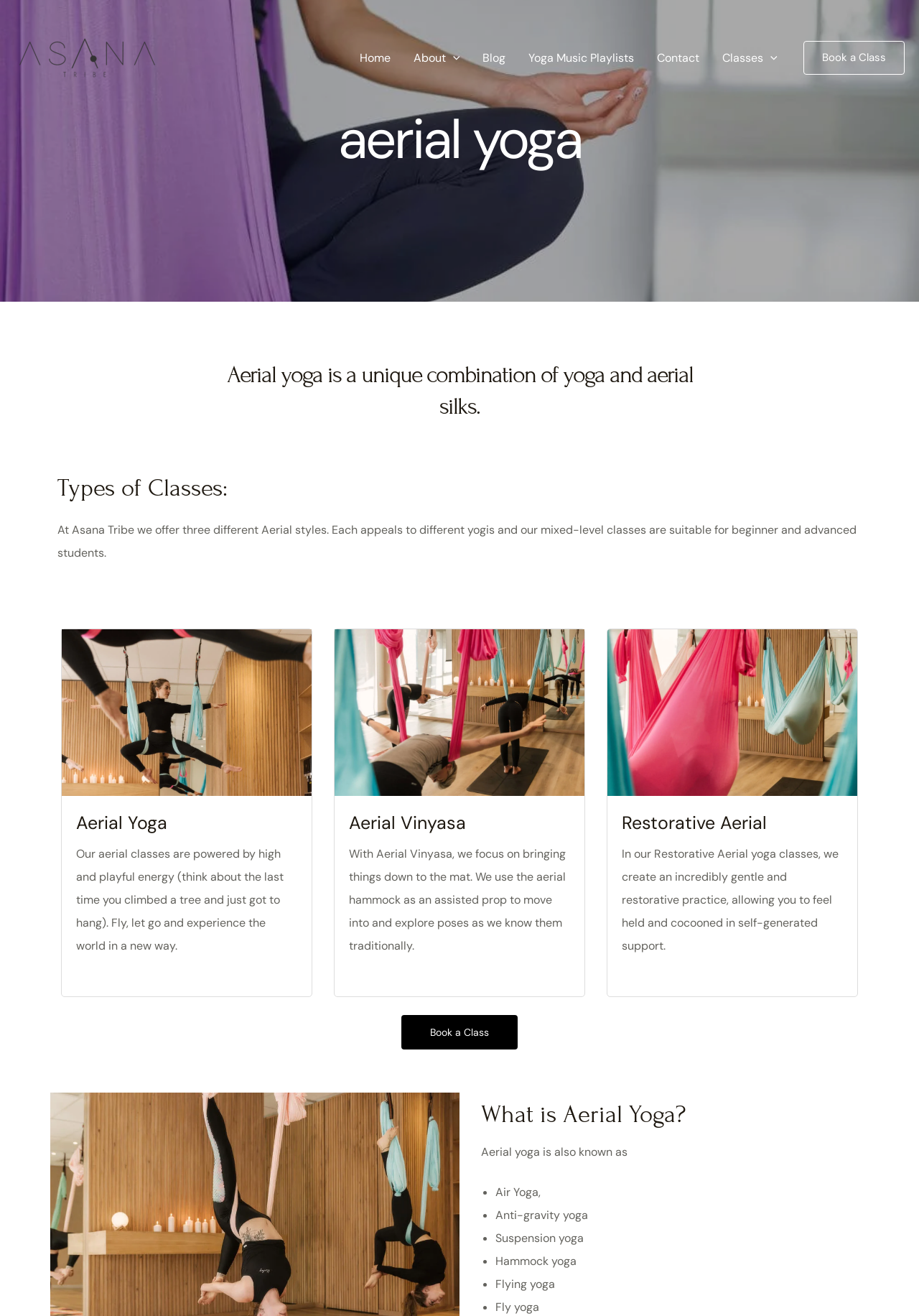Please identify the bounding box coordinates of the clickable element to fulfill the following instruction: "Learn more about 'What is Aerial Yoga?'". The coordinates should be four float numbers between 0 and 1, i.e., [left, top, right, bottom].

[0.523, 0.835, 0.914, 0.859]